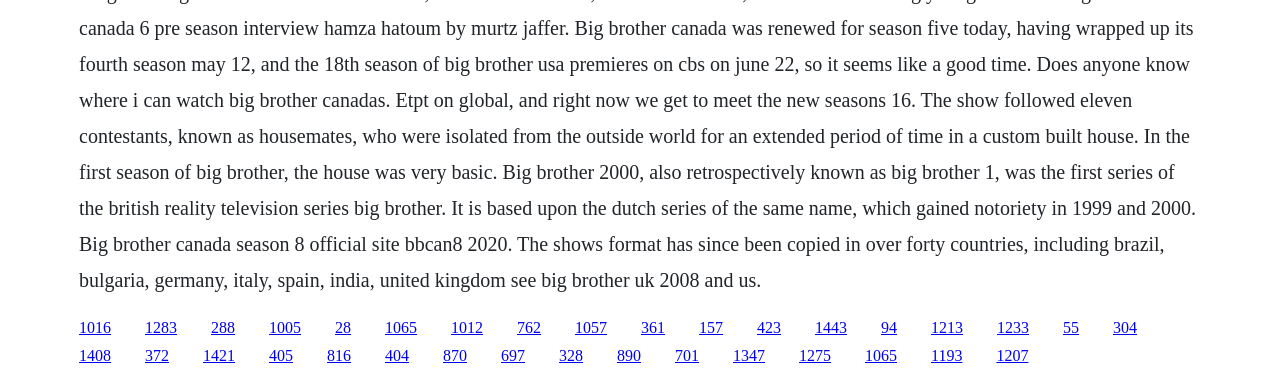What is the orientation of the links on the webpage?
Kindly answer the question with as much detail as you can.

The links on the webpage have similar y1 and y2 coordinates, indicating that they are aligned horizontally. The x1 and x2 coordinates of the links are evenly spaced, suggesting that the links are arranged in a horizontal row.